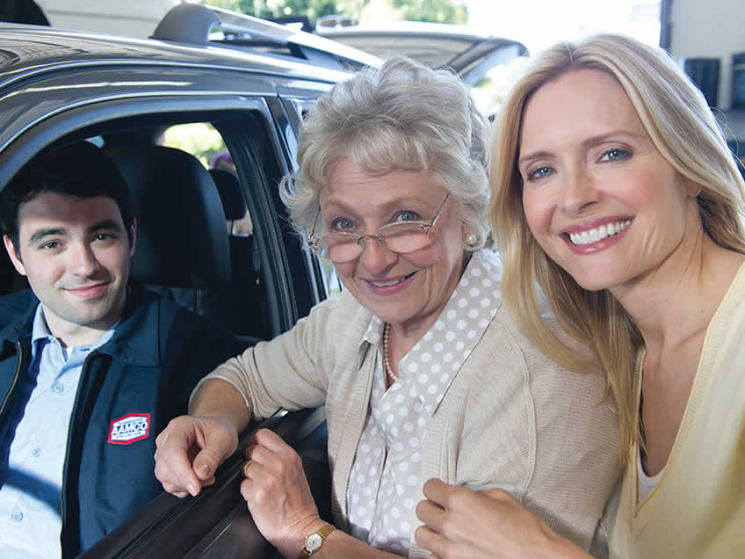What is the young man wearing?
Use the image to answer the question with a single word or phrase.

Dark jacket